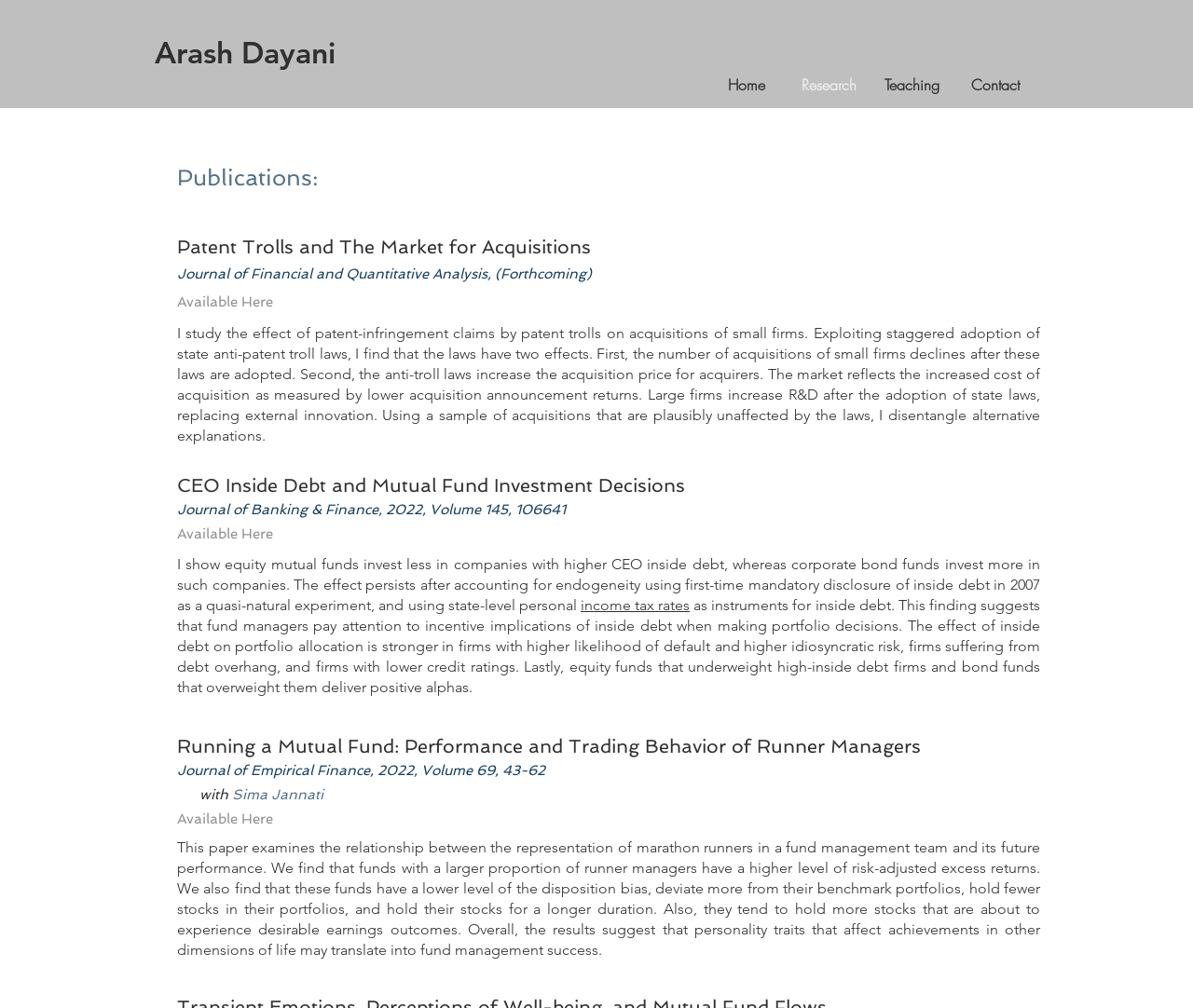Pinpoint the bounding box coordinates of the clickable area necessary to execute the following instruction: "View the publication 'Patent Trolls and The Market for Acquisitions'". The coordinates should be given as four float numbers between 0 and 1, namely [left, top, right, bottom].

[0.148, 0.232, 0.872, 0.312]